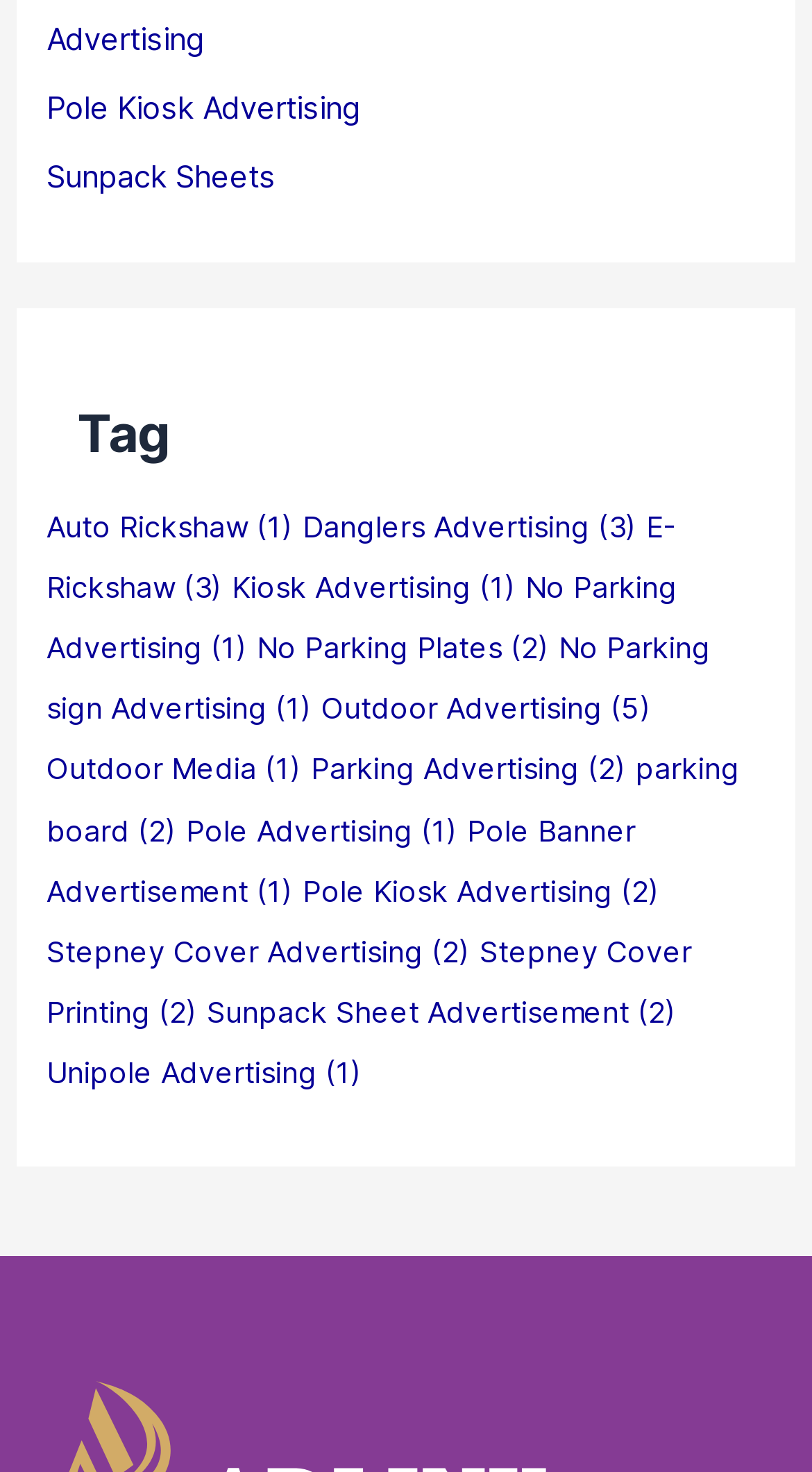Determine the bounding box coordinates of the region that needs to be clicked to achieve the task: "Click on Advertising".

[0.058, 0.015, 0.252, 0.04]